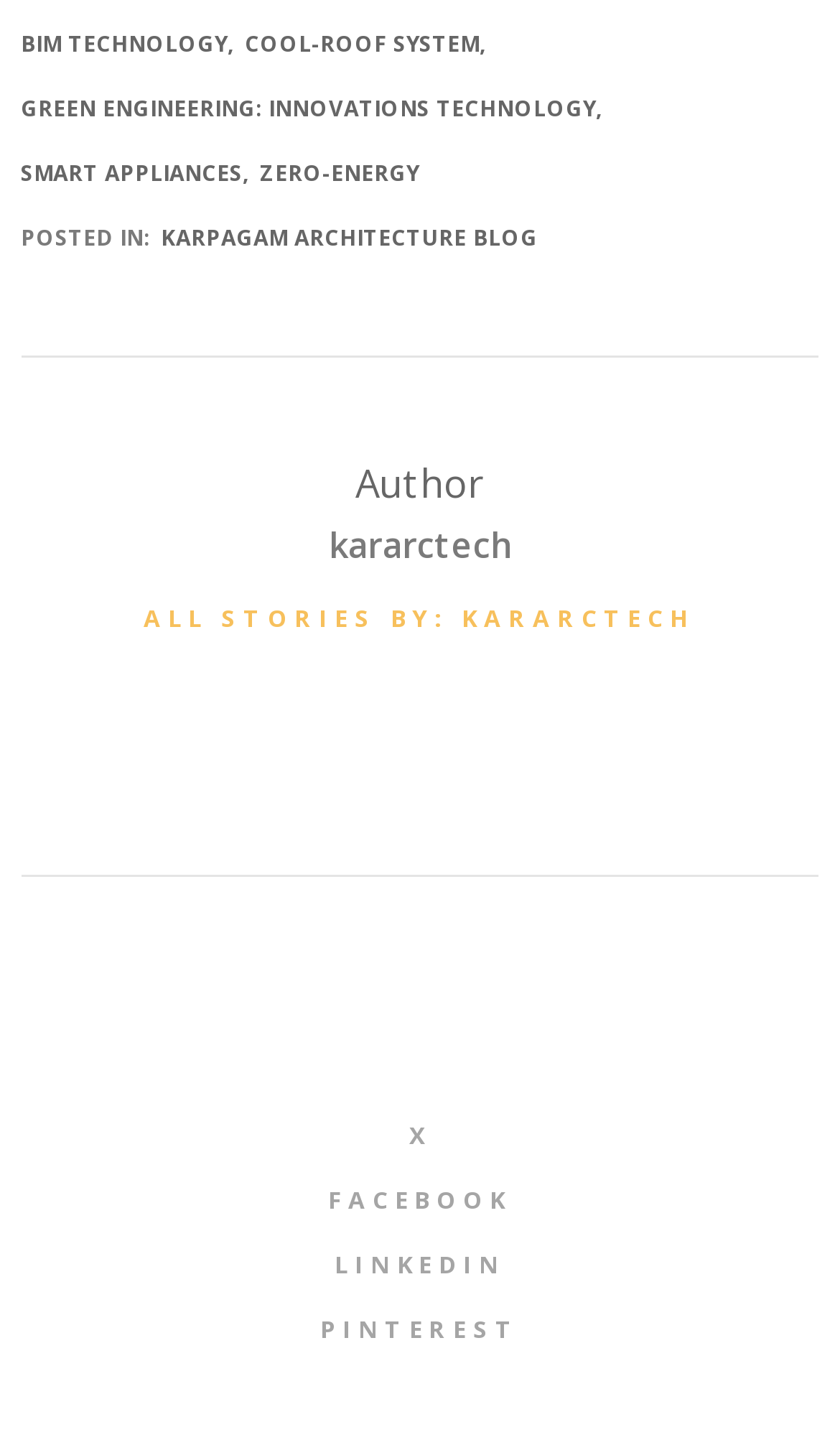Please examine the image and answer the question with a detailed explanation:
What is the author's name?

I found a heading element with the text 'kararctech', which is likely to be the author's name.